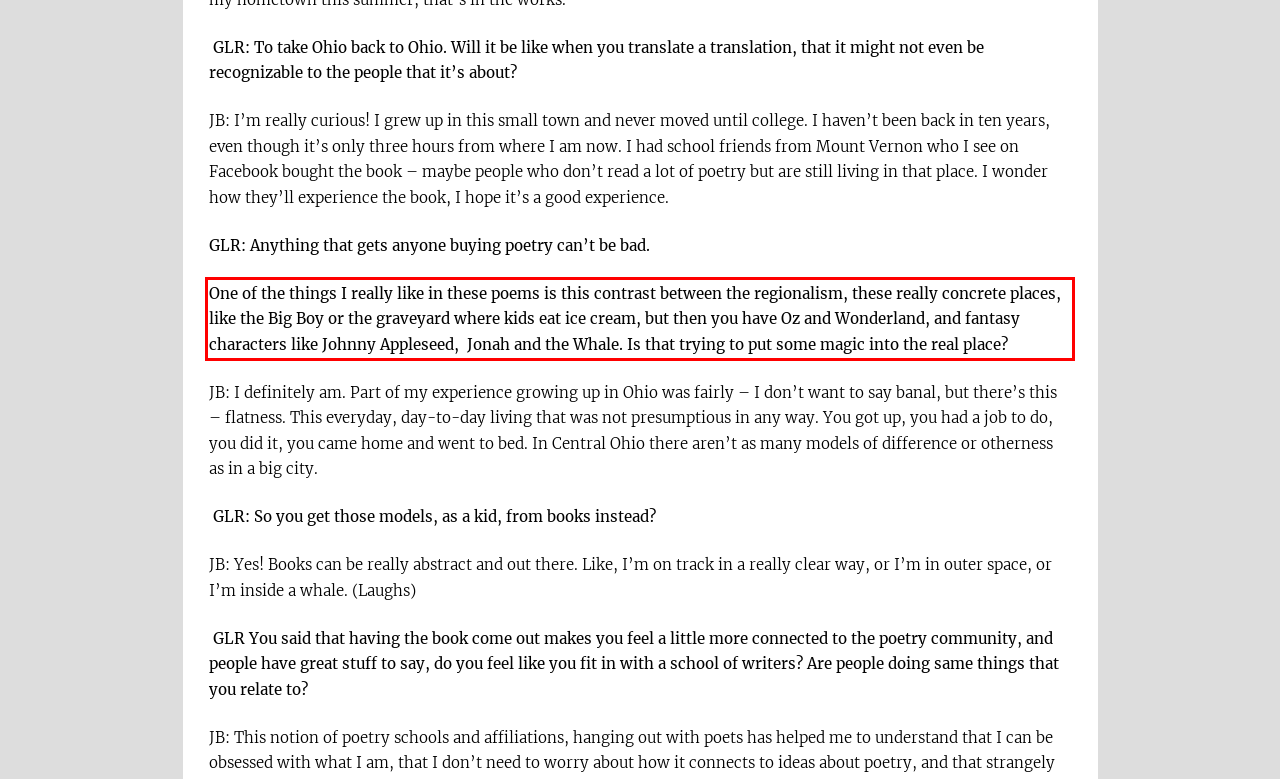Locate the red bounding box in the provided webpage screenshot and use OCR to determine the text content inside it.

One of the things I really like in these poems is this contrast between the regionalism, these really concrete places, like the Big Boy or the graveyard where kids eat ice cream, but then you have Oz and Wonderland, and fantasy characters like Johnny Appleseed, Jonah and the Whale. Is that trying to put some magic into the real place?